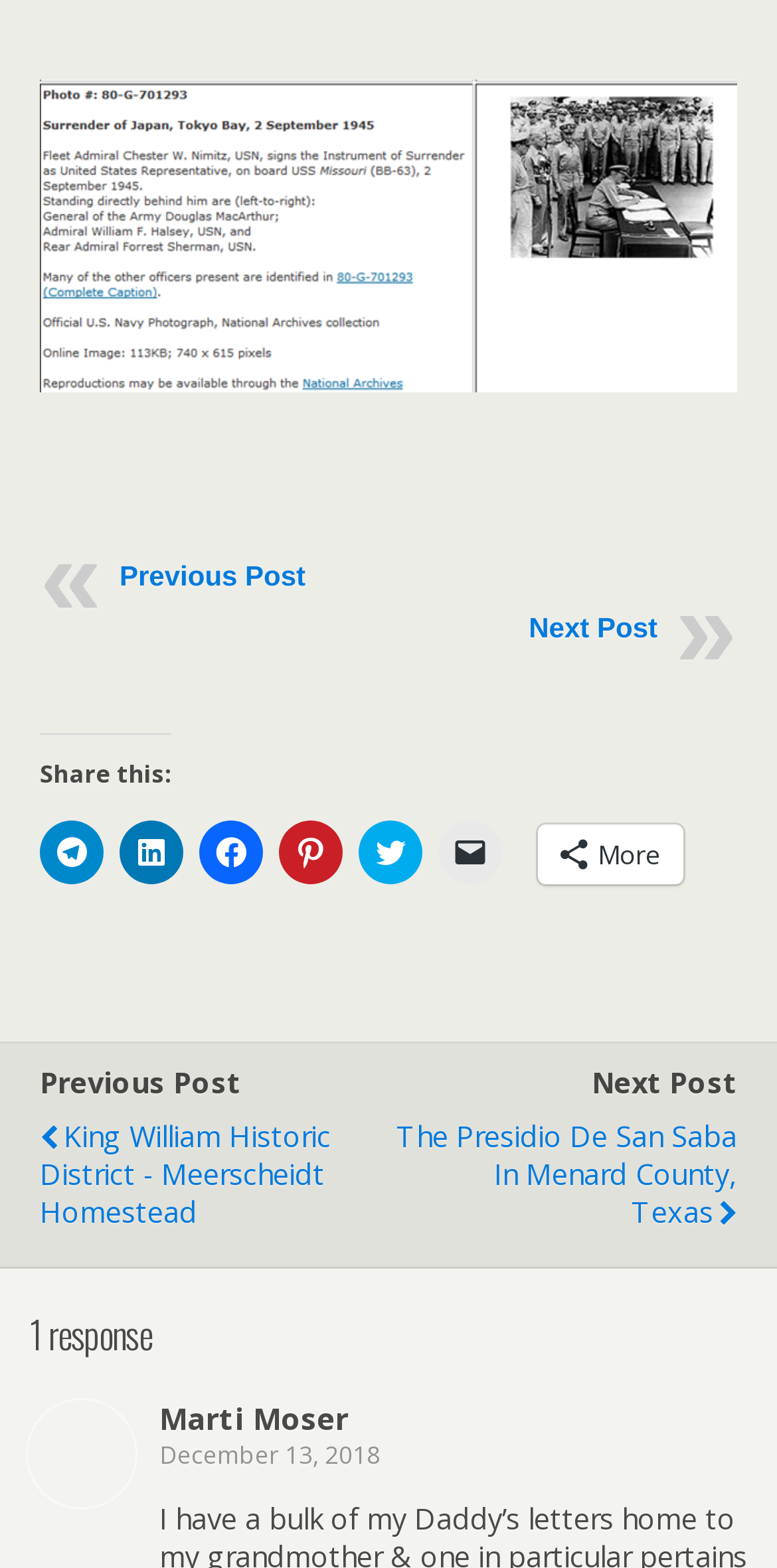What is the purpose of the links below 'Share this:'?
Answer the question with a single word or phrase, referring to the image.

To share on social media